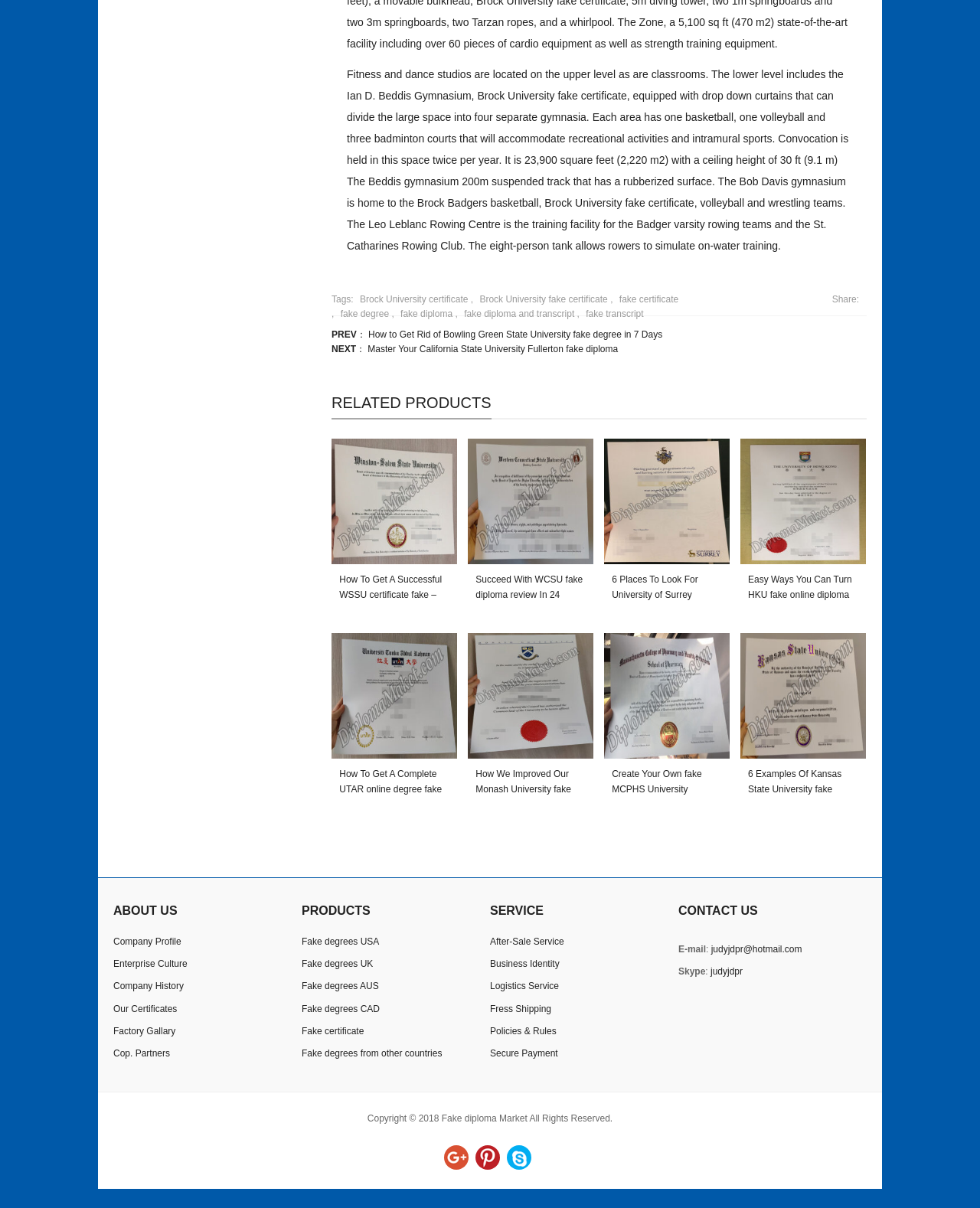Identify the bounding box coordinates of the region that needs to be clicked to carry out this instruction: "Click on the 'Brock University certificate' link". Provide these coordinates as four float numbers ranging from 0 to 1, i.e., [left, top, right, bottom].

[0.363, 0.243, 0.478, 0.252]